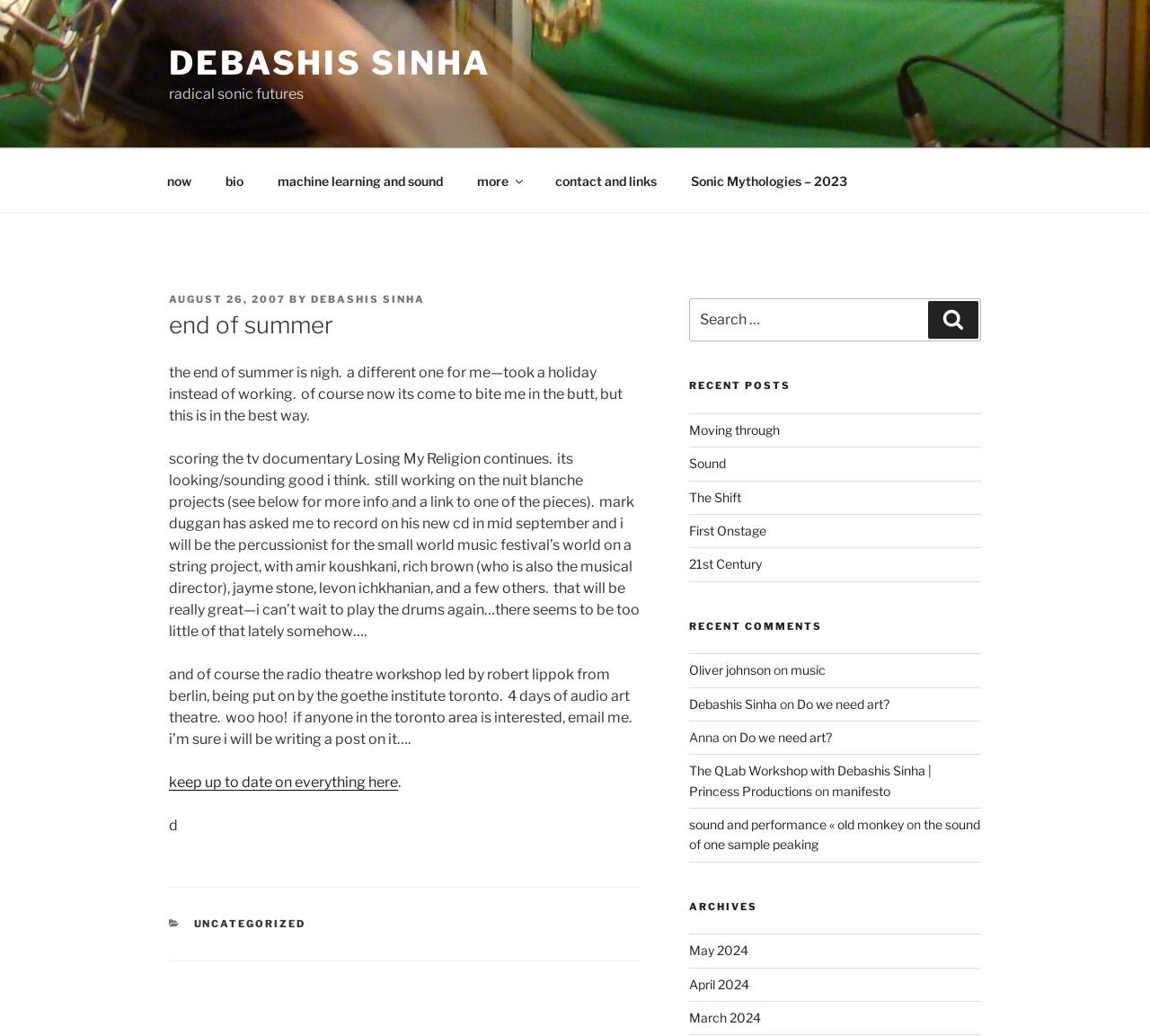Please locate the bounding box coordinates of the element that needs to be clicked to achieve the following instruction: "click on the 'now' link". The coordinates should be four float numbers between 0 and 1, i.e., [left, top, right, bottom].

[0.131, 0.153, 0.18, 0.196]